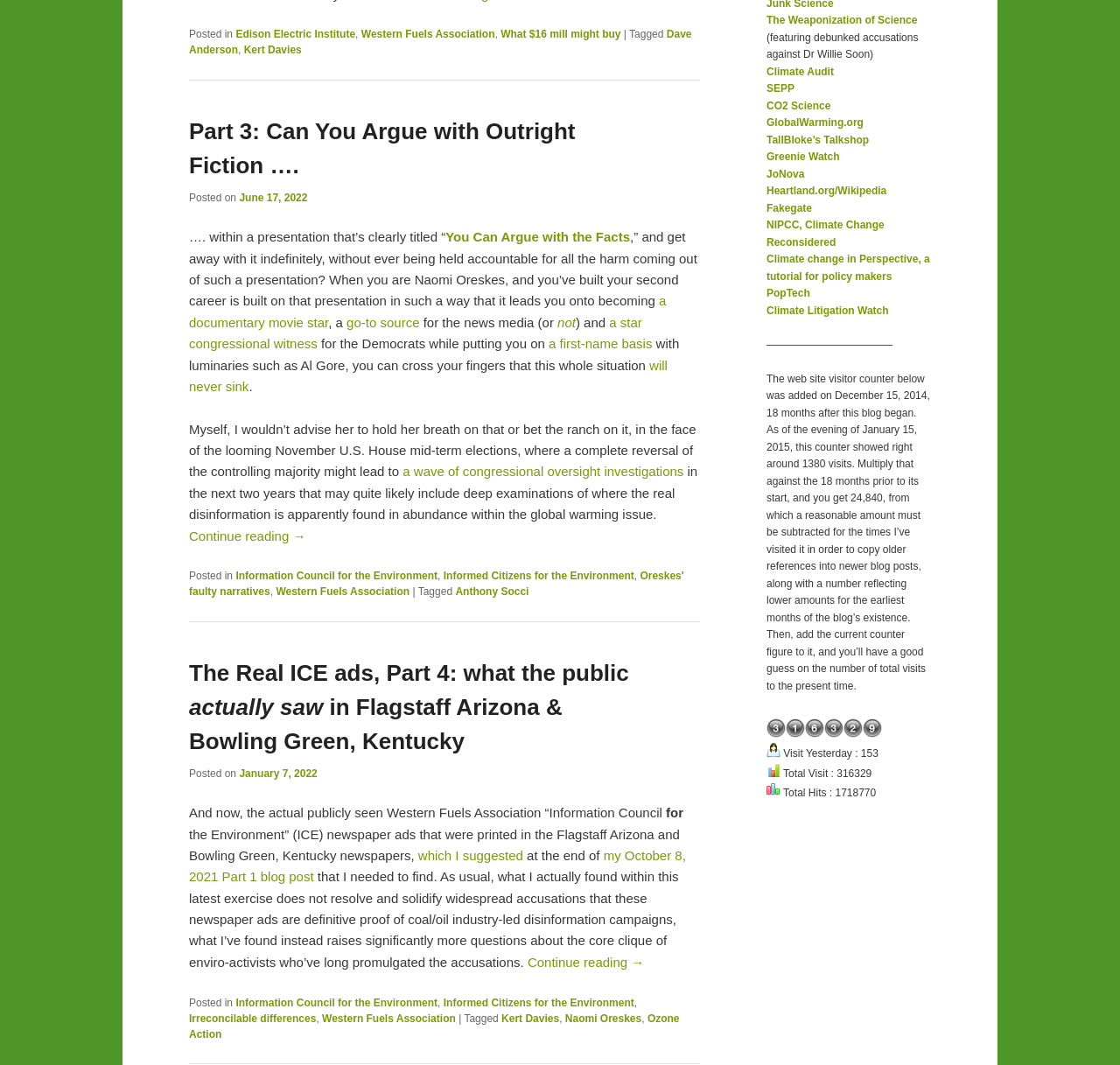Pinpoint the bounding box coordinates of the area that should be clicked to complete the following instruction: "Visit the Climate Audit website". The coordinates must be given as four float numbers between 0 and 1, i.e., [left, top, right, bottom].

[0.684, 0.062, 0.744, 0.073]